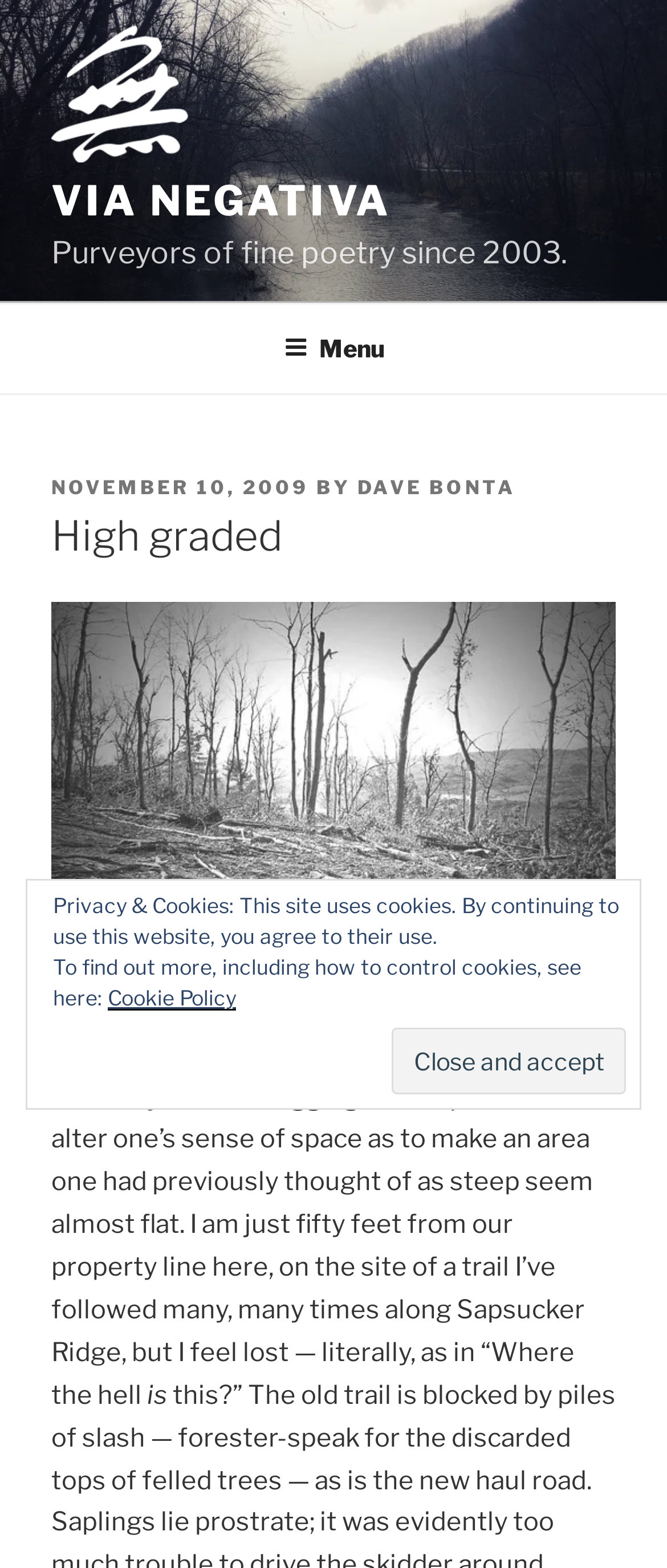What is the image above the text?
Refer to the screenshot and answer in one word or phrase.

river in November light between bare woods and mountain